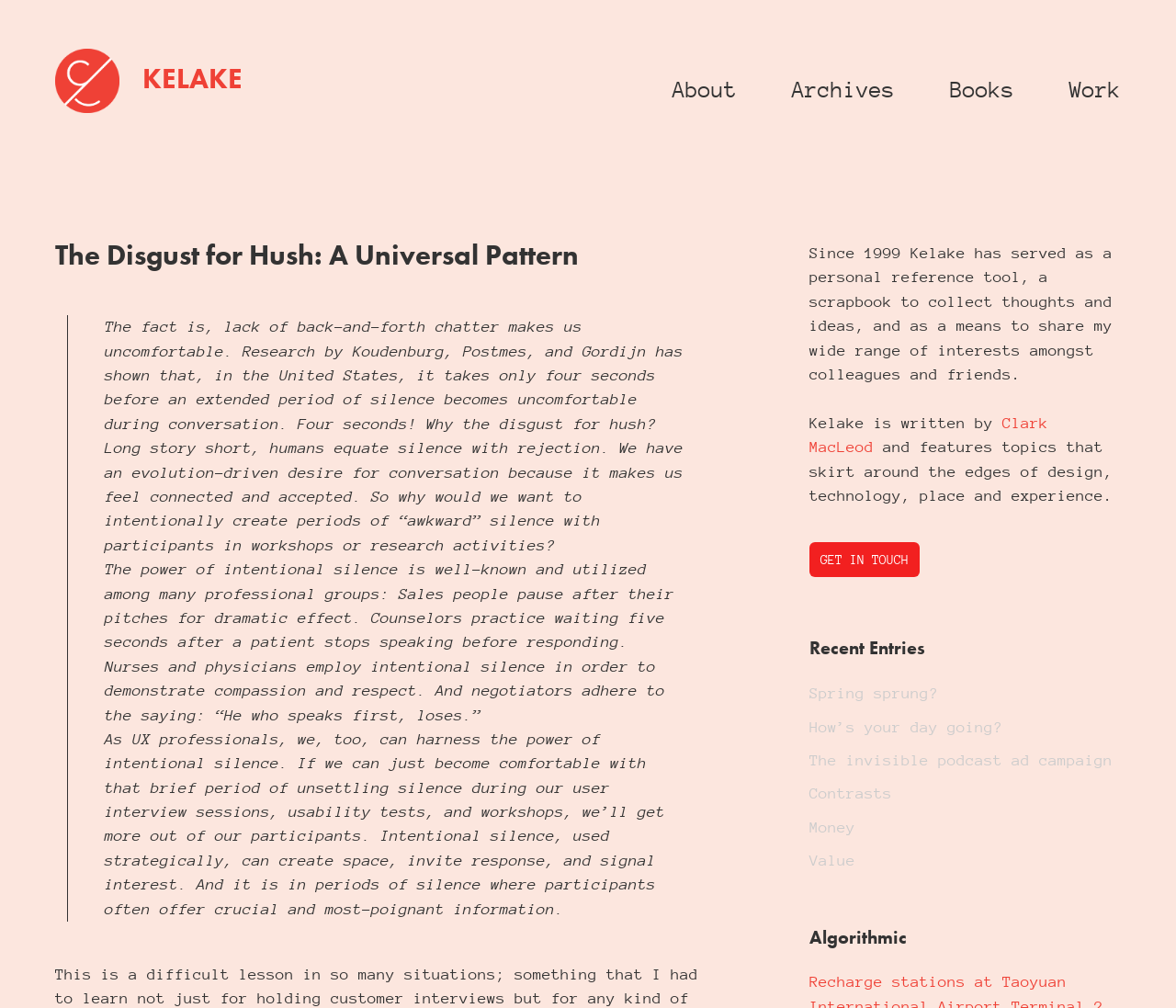Please find the bounding box coordinates of the element's region to be clicked to carry out this instruction: "Click on the 'GET IN TOUCH' link".

[0.688, 0.538, 0.782, 0.573]